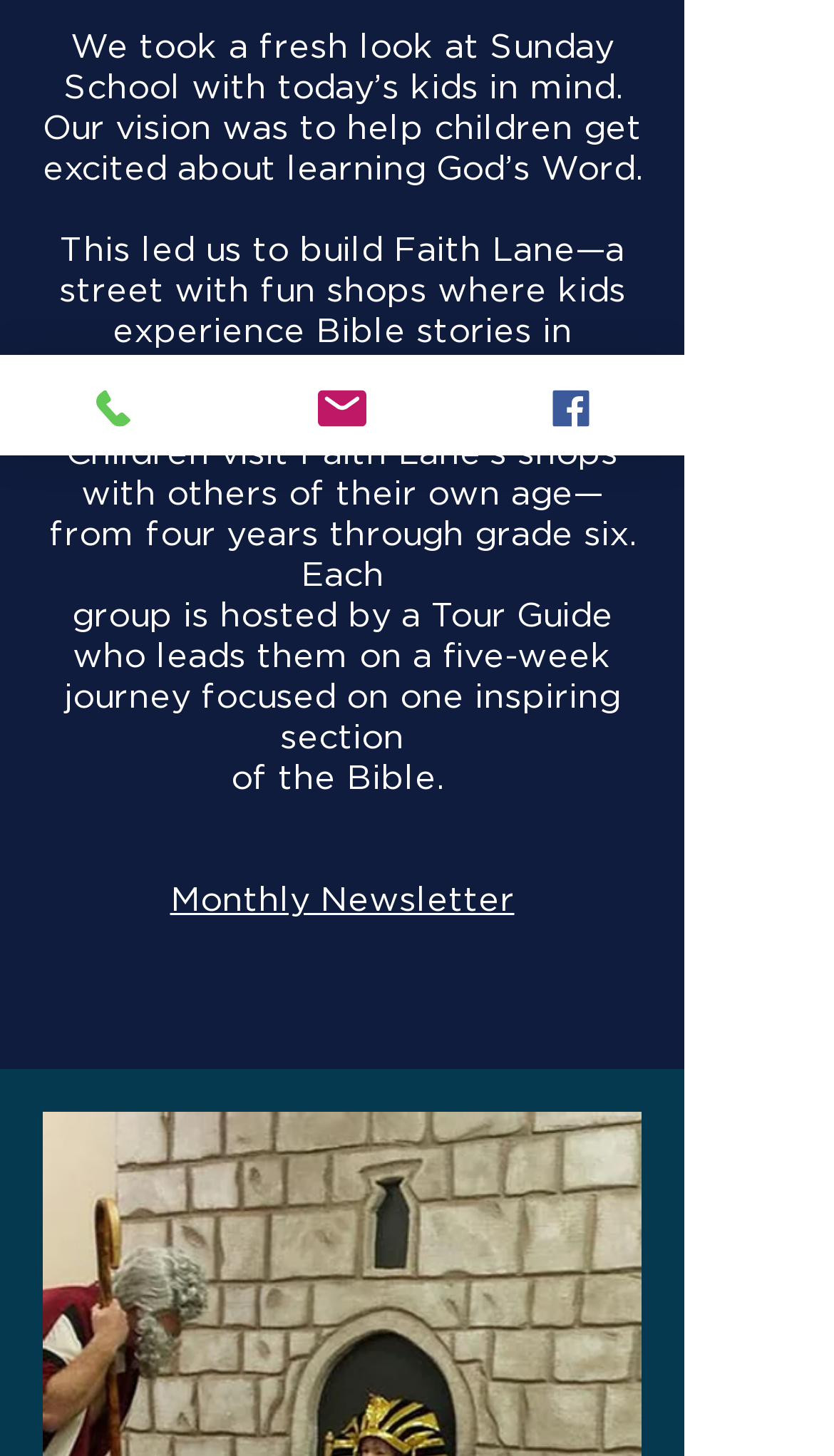Please find the bounding box coordinates (top-left x, top-left y, bottom-right x, bottom-right y) in the screenshot for the UI element described as follows: Nicole Haddad

None